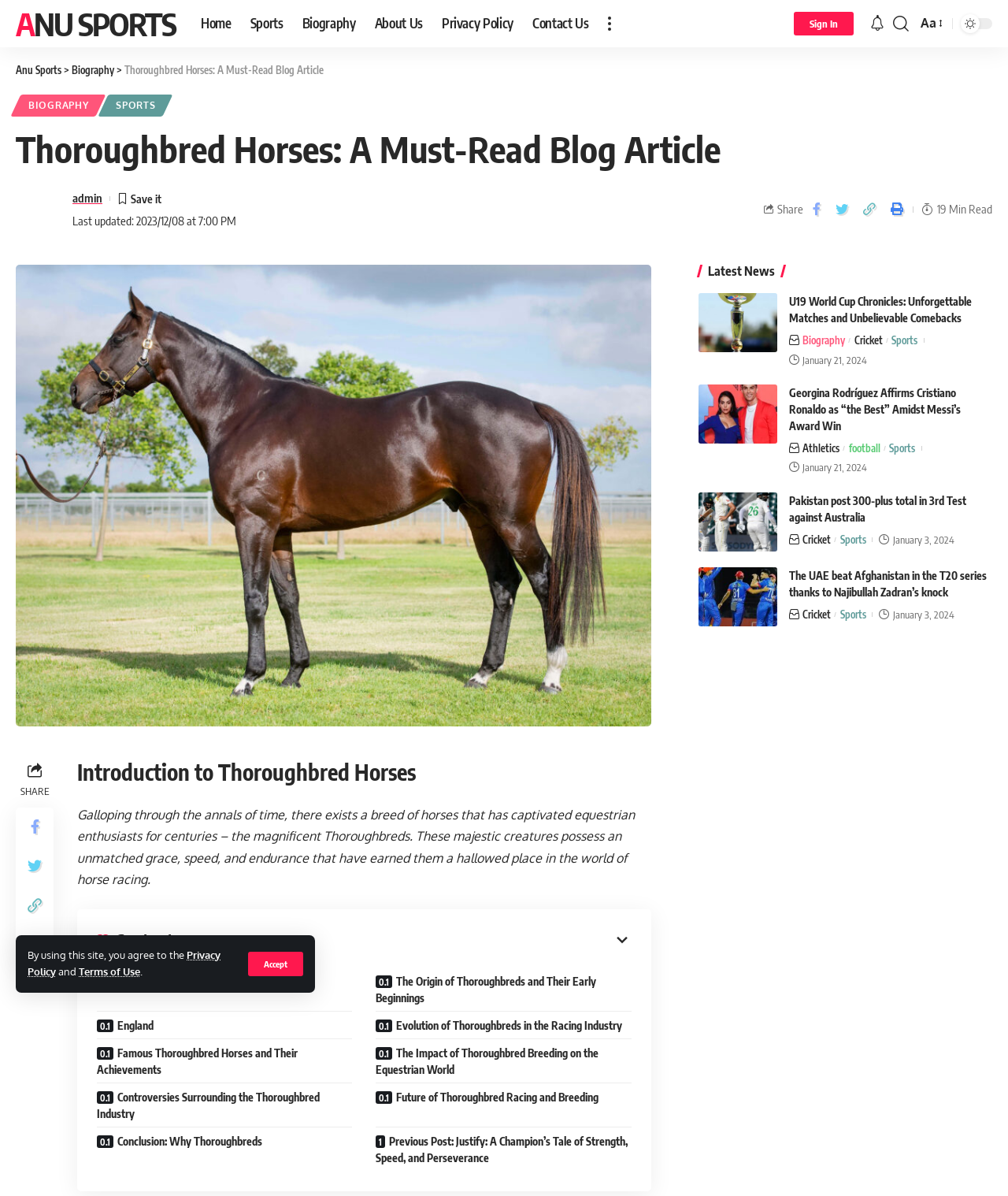Offer an extensive depiction of the webpage and its key elements.

This webpage is about Thoroughbred horses, with a focus on their history and significance. At the top, there is a main menu with links to "Home", "Sports", "Biography", "About Us", "Privacy Policy", and "Contact Us". Below this, there is a section with links to "Sign In", "Notification", "Search", and "Font Resizer". 

The main content of the page is divided into sections. The first section is an introduction to Thoroughbred horses, with a heading "Introduction to Thoroughbred Horses" and a paragraph of text that describes the breed's characteristics and history. 

Below this, there is a table of contents with links to different sections of the article, including "The Origin of Thoroughbreds and Their Early Beginnings", "Evolution of Thoroughbreds in the Racing Industry", and "Famous Thoroughbred Horses and Their Achievements". 

Further down the page, there is a section with the latest news, featuring articles with headings such as "U19 World Cup Chronicles: Unforgettable Matches and Unbelievable Comebacks" and "Georgina Rodríguez Affirms Cristiano Ronaldo as “the Best” Amidst Messi’s Award Win". Each article has a link to read more and a timestamp indicating when it was published. 

On the right side of the page, there are links to other categories, including "Biography", "Cricket", "Sports", and "Athletics". There is also a section with a link to a previous post, titled "Justify: A Champion’s Tale of Strength, Speed, and Perseverance".